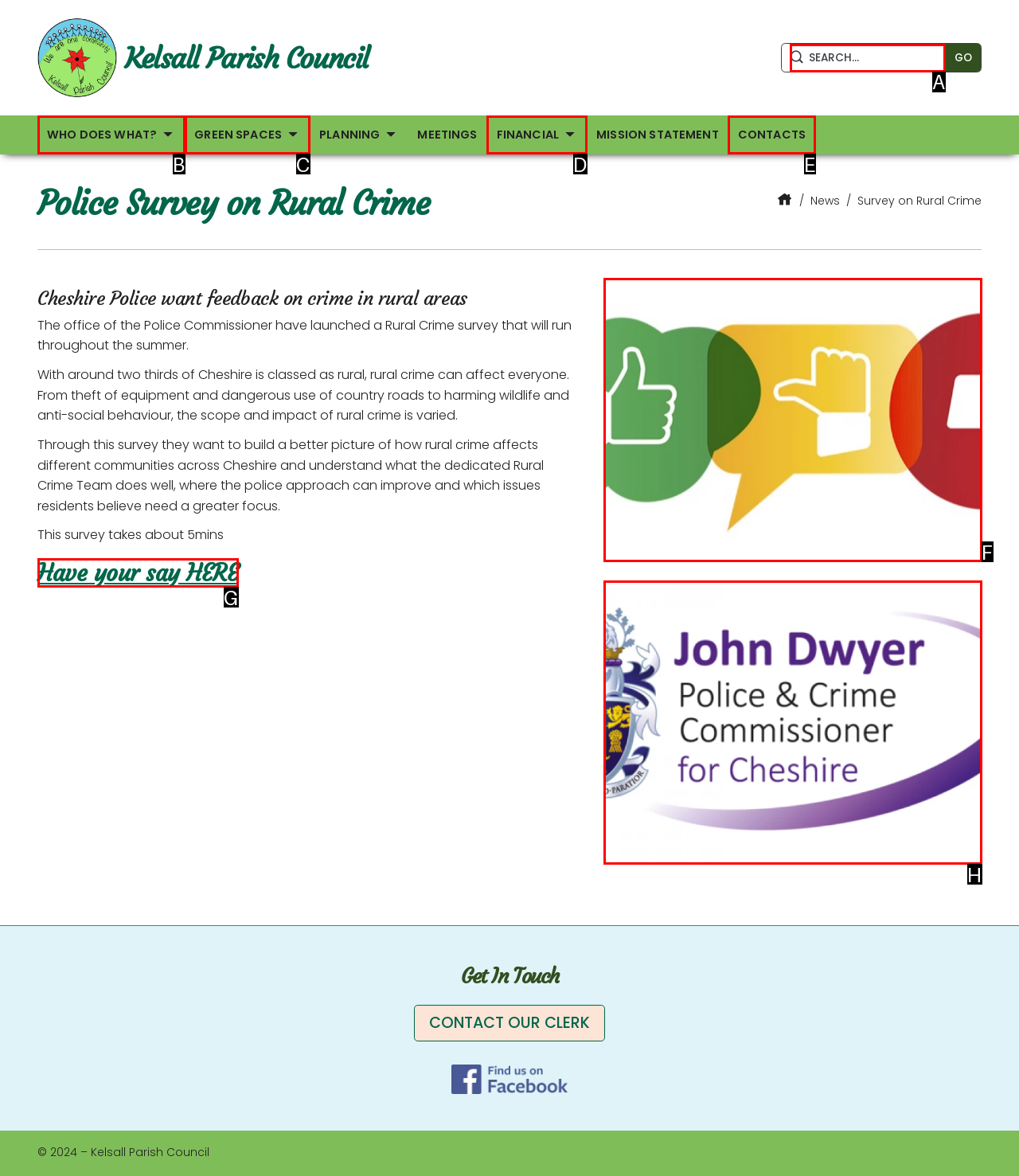Identify the HTML element that corresponds to the following description: Have your say HERE Provide the letter of the best matching option.

G